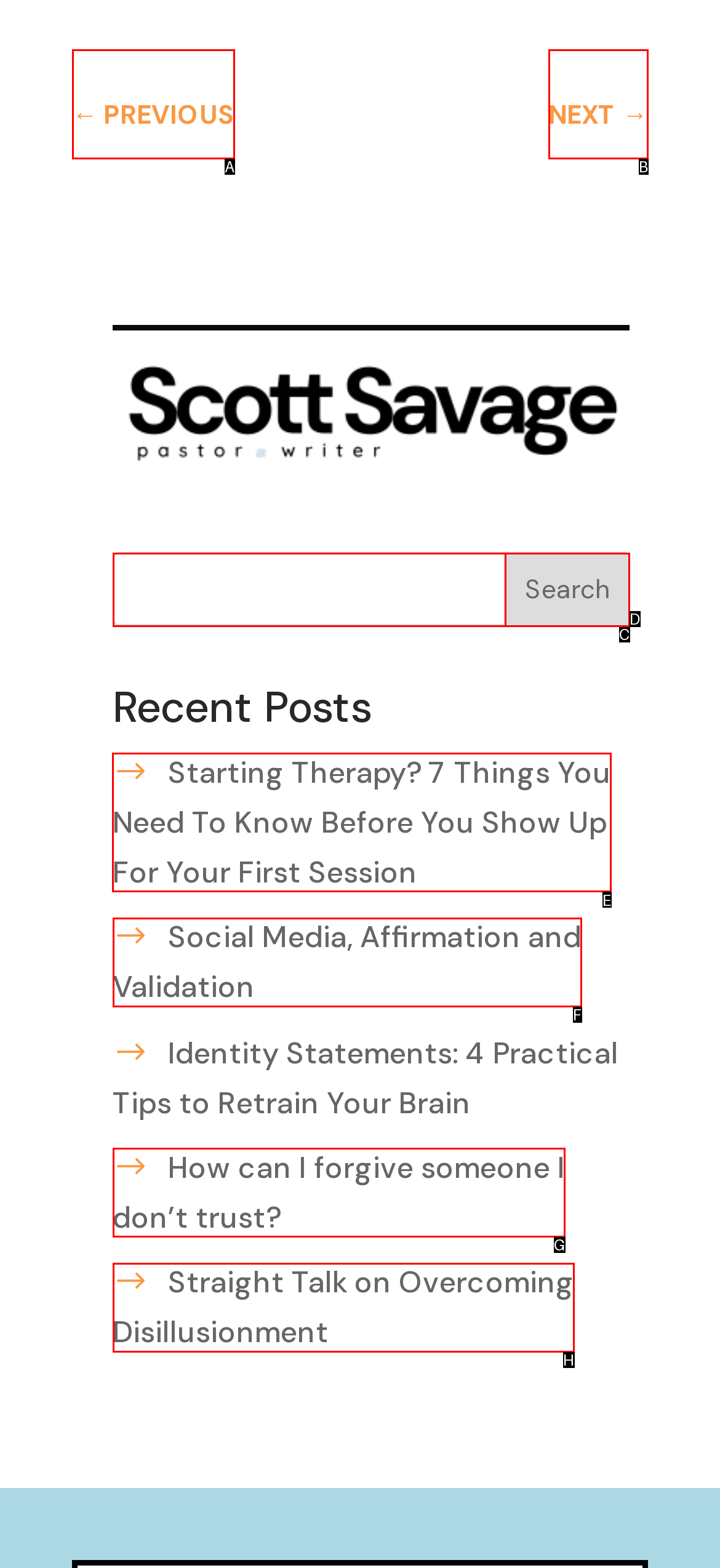Determine which HTML element to click on in order to complete the action: read article about starting therapy.
Reply with the letter of the selected option.

E